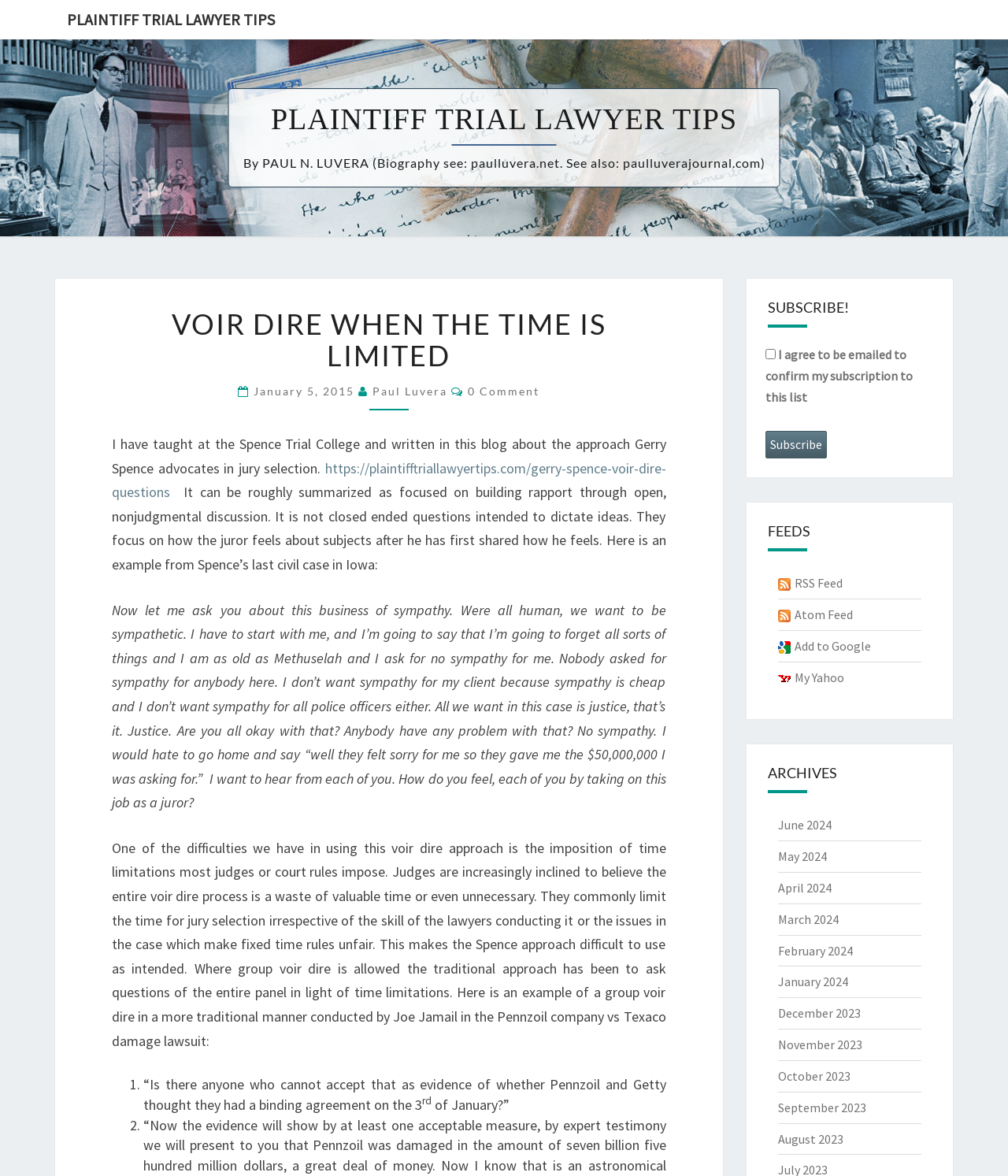Please determine the bounding box coordinates of the element to click on in order to accomplish the following task: "Click the Subscribe button". Ensure the coordinates are four float numbers ranging from 0 to 1, i.e., [left, top, right, bottom].

[0.759, 0.367, 0.82, 0.39]